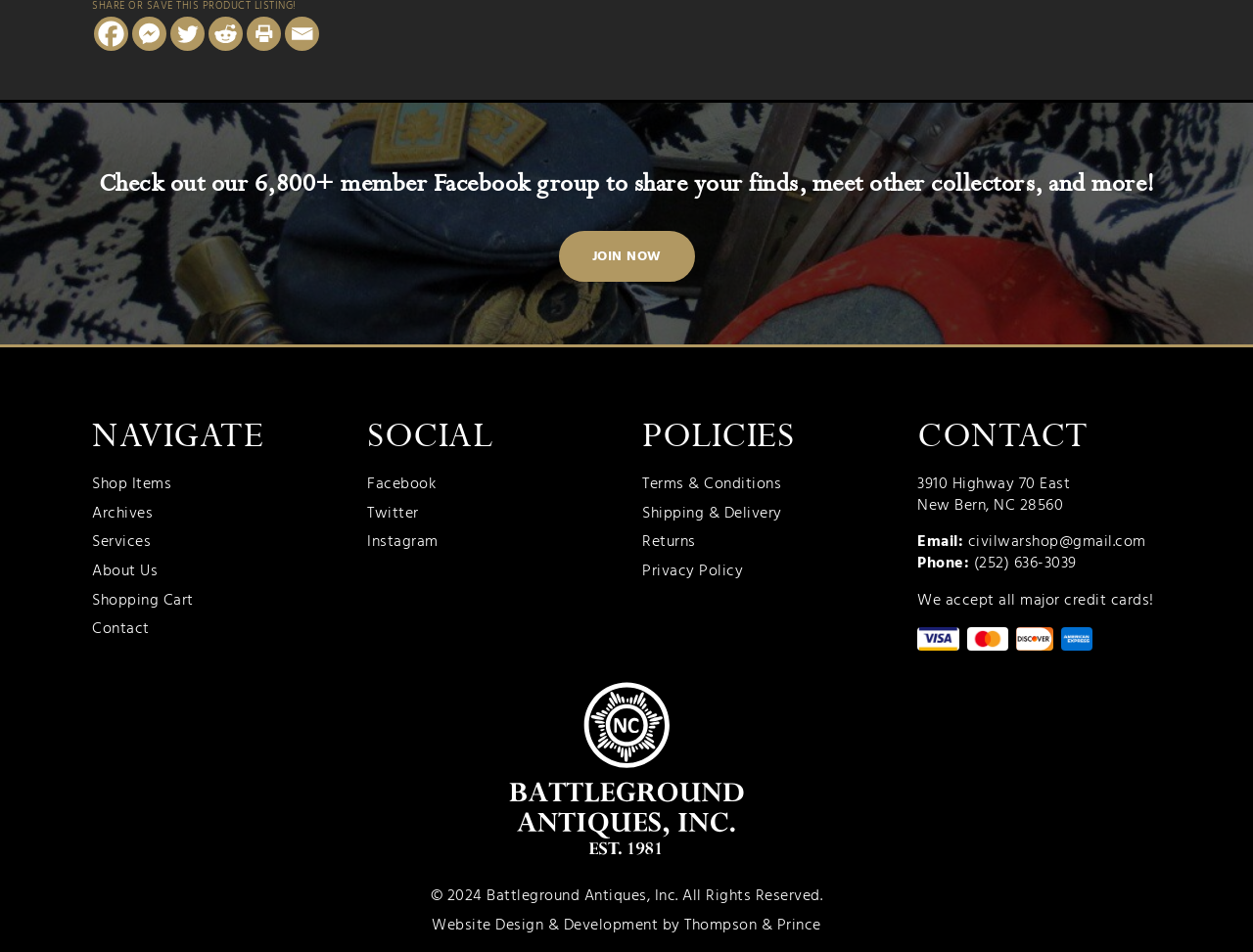What is the address of the business?
Use the information from the screenshot to give a comprehensive response to the question.

The address of the business can be found in the contact information section of the webpage, which is located at the bottom of the page. The address is listed as 3910 Highway 70 East New Bern, NC 28560.